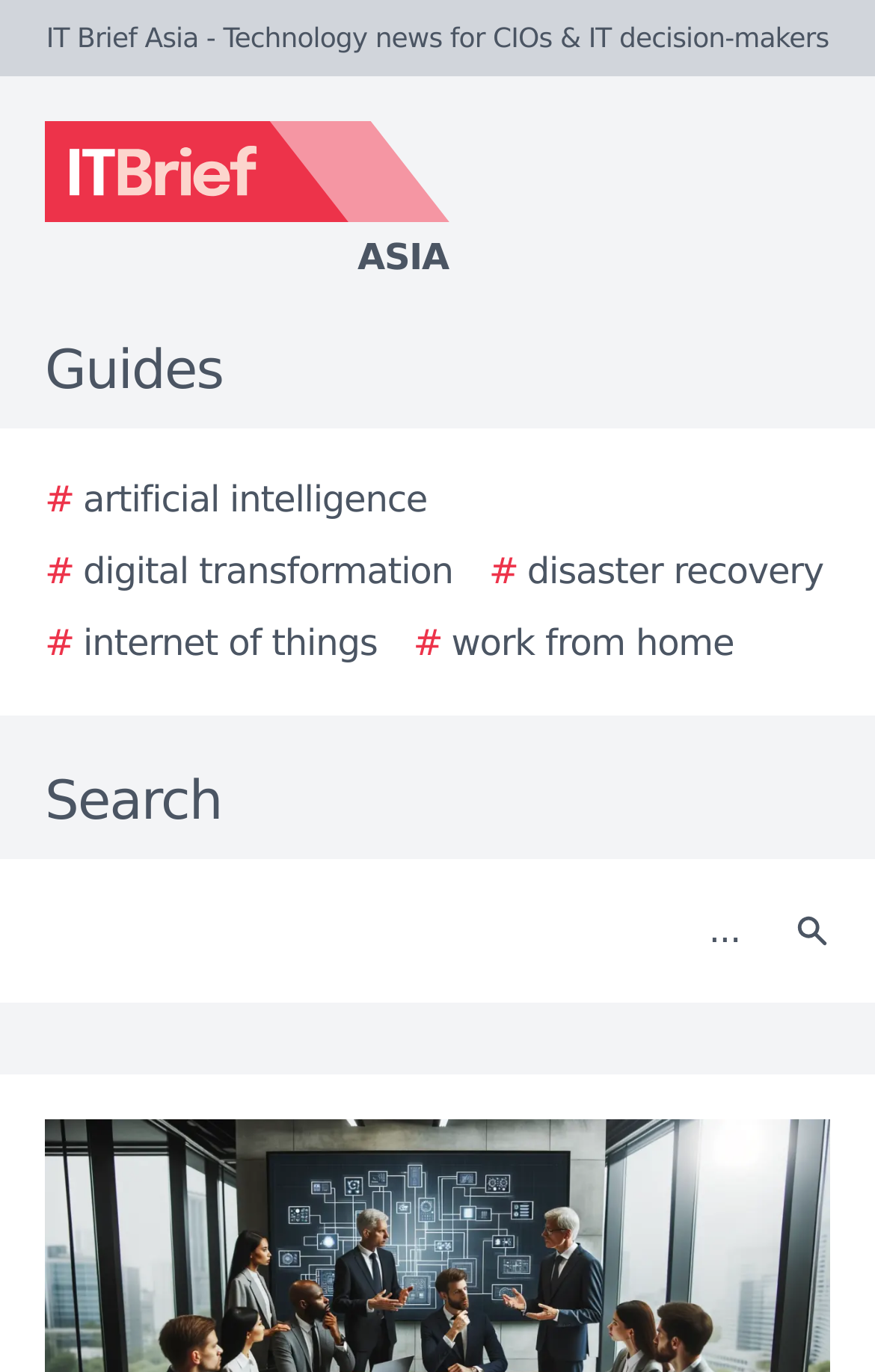Find and specify the bounding box coordinates that correspond to the clickable region for the instruction: "Click on the Search button".

[0.877, 0.639, 0.979, 0.718]